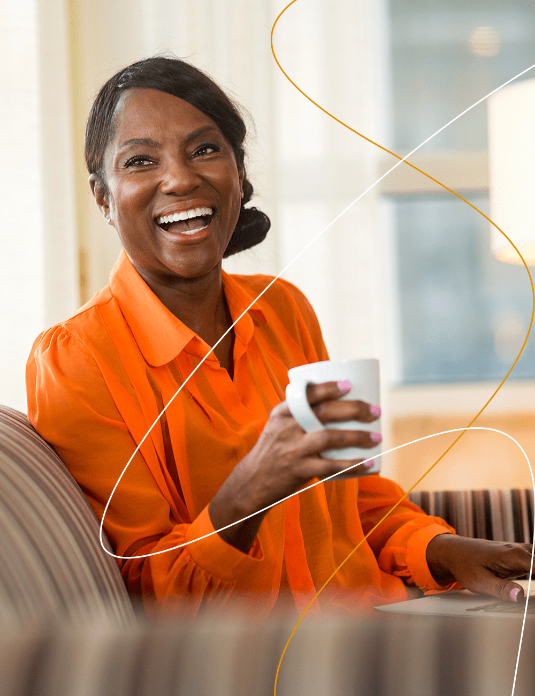Elaborate on all the features and components visible in the image.

The image portrays a joyful woman with a beaming smile, wearing a vibrant orange blouse, as she sits comfortably on a striped sofa. In her hands, she holds a white mug, suggesting a moment of relaxation or enjoyment, possibly while sipping a warm beverage. The background features soft, natural light streaming through a window, creating a warm and inviting atmosphere. Artistic, flowing lines in the composition add a dynamic touch, symbolizing energy and positivity. This scene encapsulates a sense of empowerment and happiness, aligning well with themes of personal growth and coaching, as reflected in the context of Levelless's mission to inspire individuals in their personal and professional journeys.